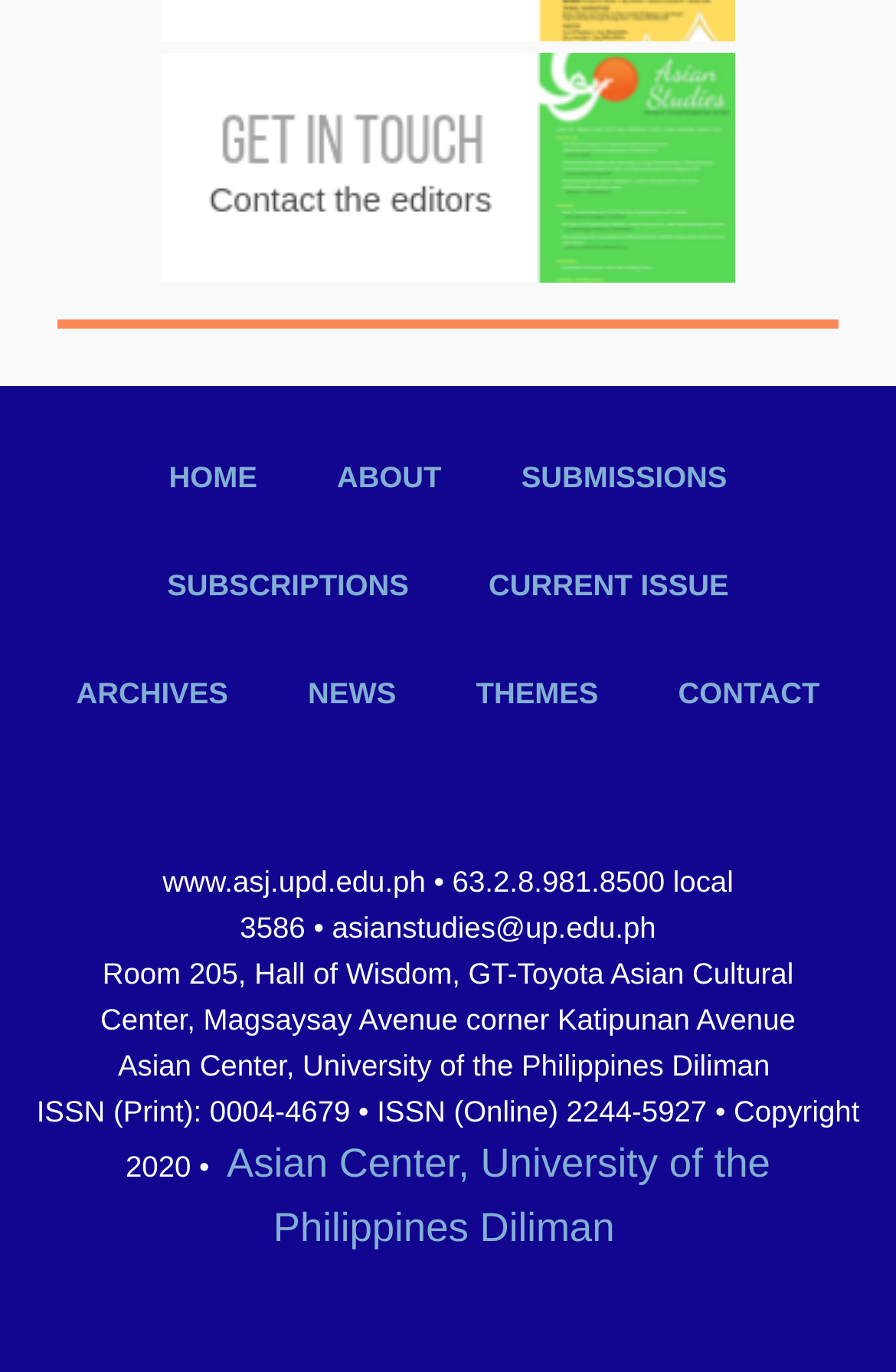Pinpoint the bounding box coordinates of the element to be clicked to execute the instruction: "visit about page".

[0.338, 0.309, 0.531, 0.388]